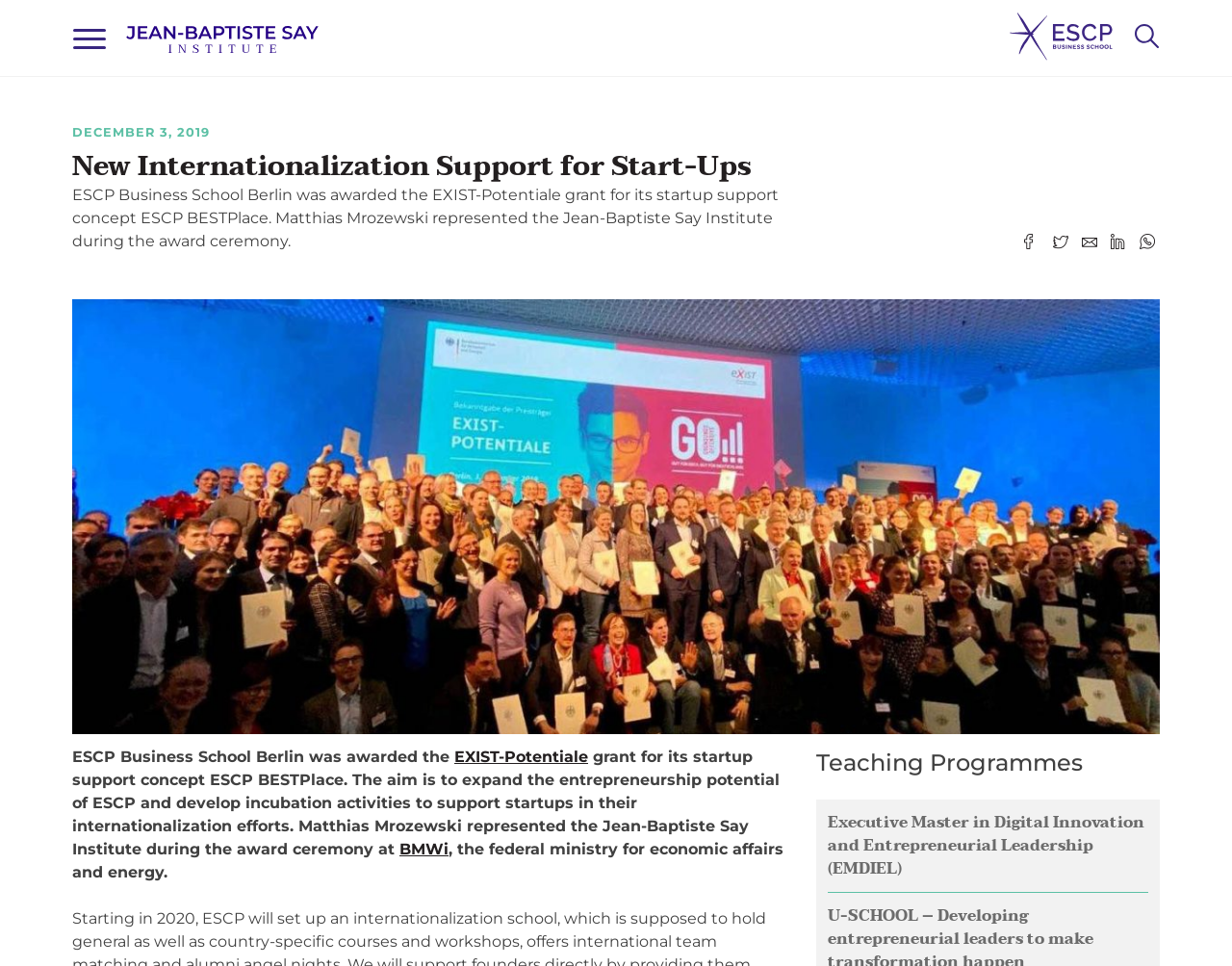Identify and generate the primary title of the webpage.

New Internationalization Support for Start-Ups